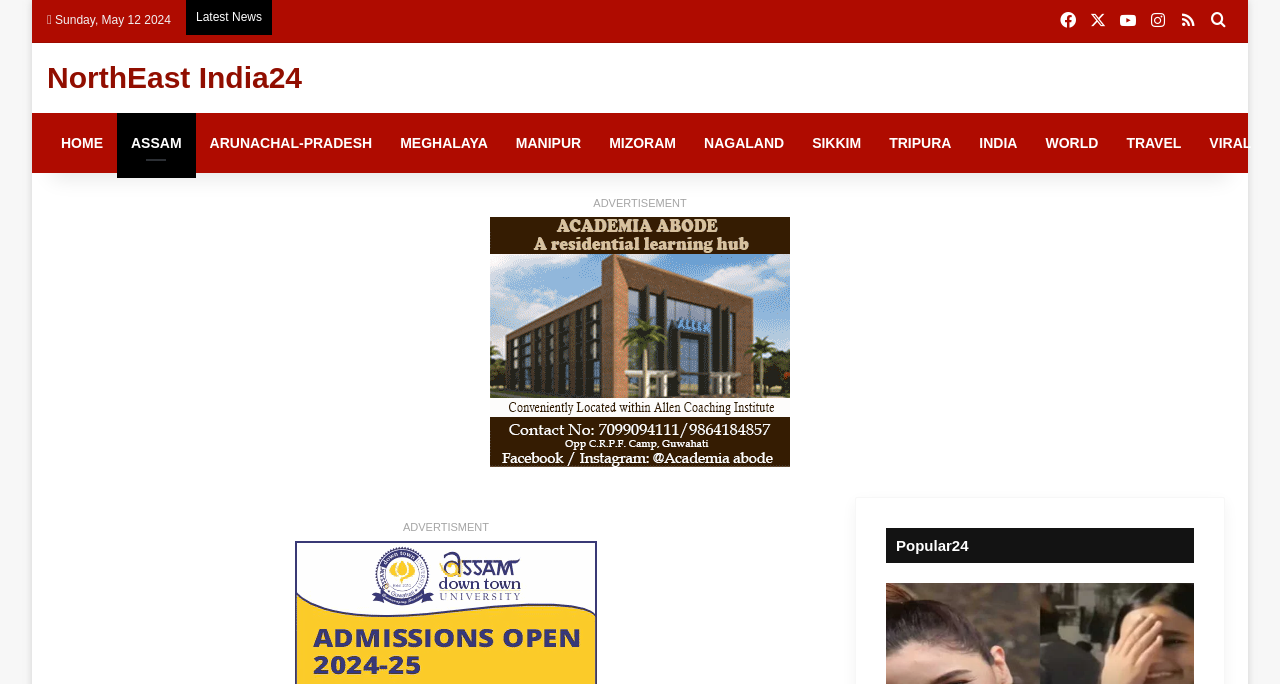Find the bounding box coordinates of the area that needs to be clicked in order to achieve the following instruction: "Visit NorthEast India24". The coordinates should be specified as four float numbers between 0 and 1, i.e., [left, top, right, bottom].

[0.037, 0.077, 0.236, 0.151]